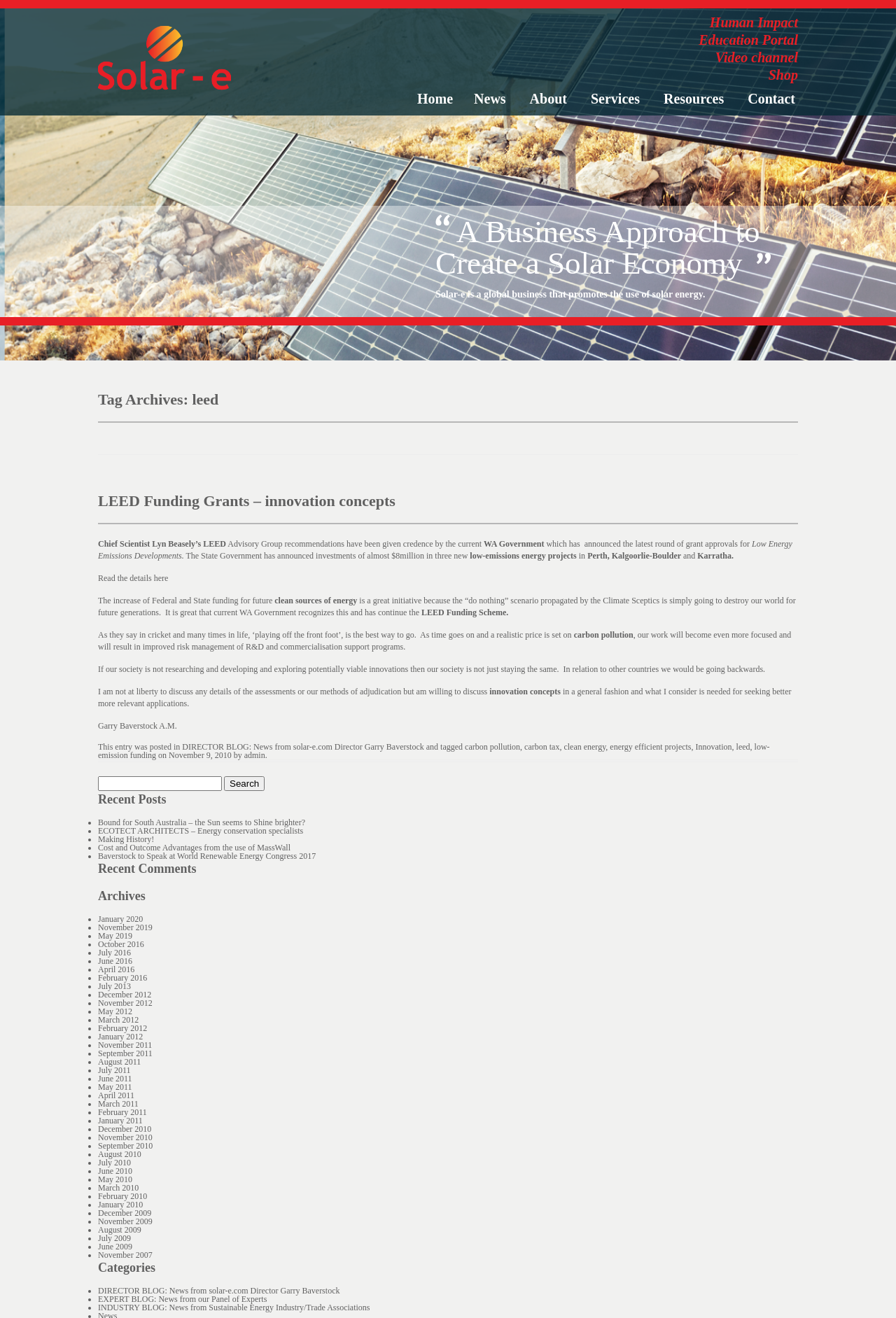Please mark the bounding box coordinates of the area that should be clicked to carry out the instruction: "Search for something".

[0.109, 0.589, 0.248, 0.6]